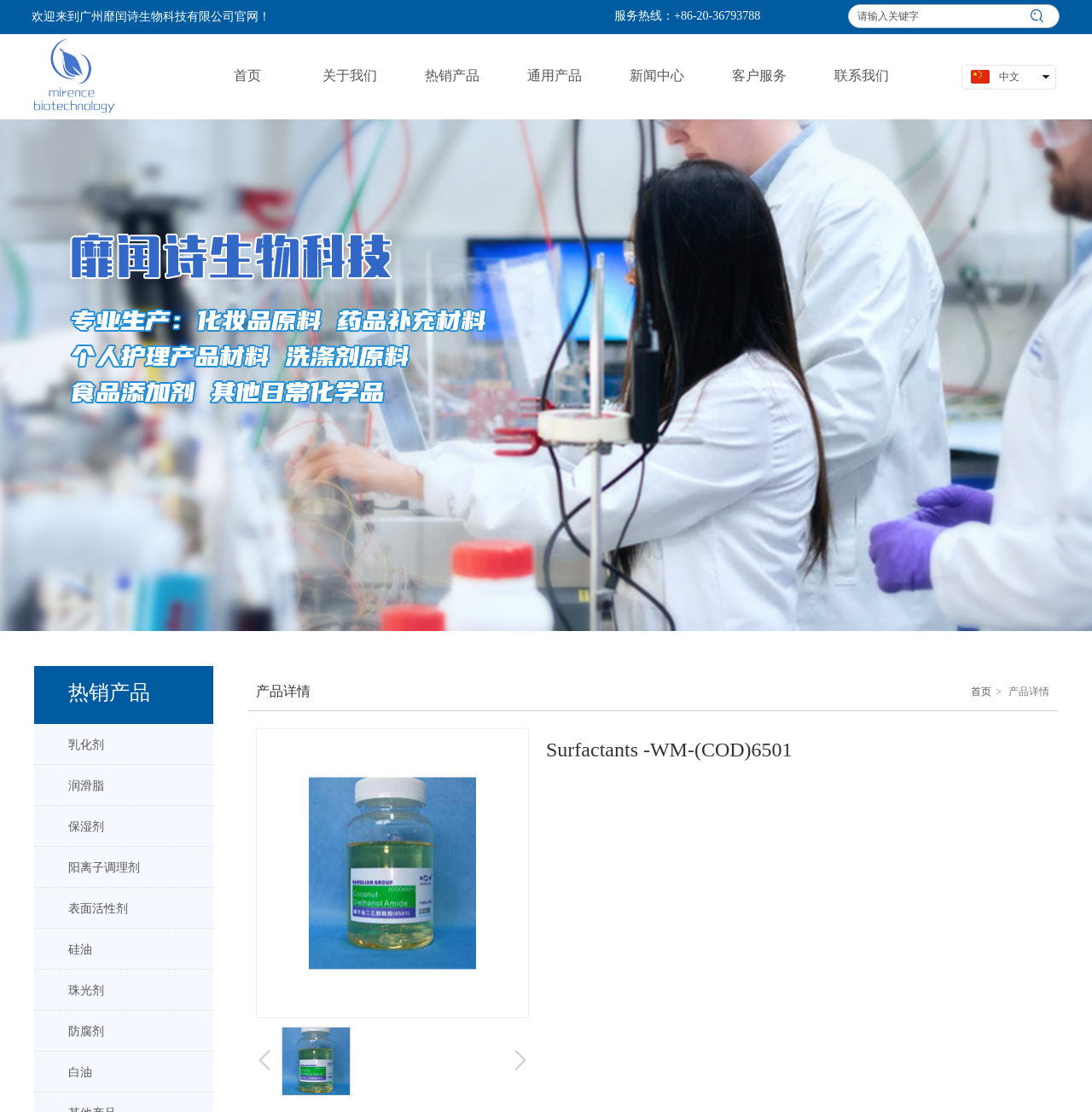What is the company's service hotline?
Kindly answer the question with as much detail as you can.

The service hotline can be found on the top right corner of the webpage, which is '+86-20-36793788'.